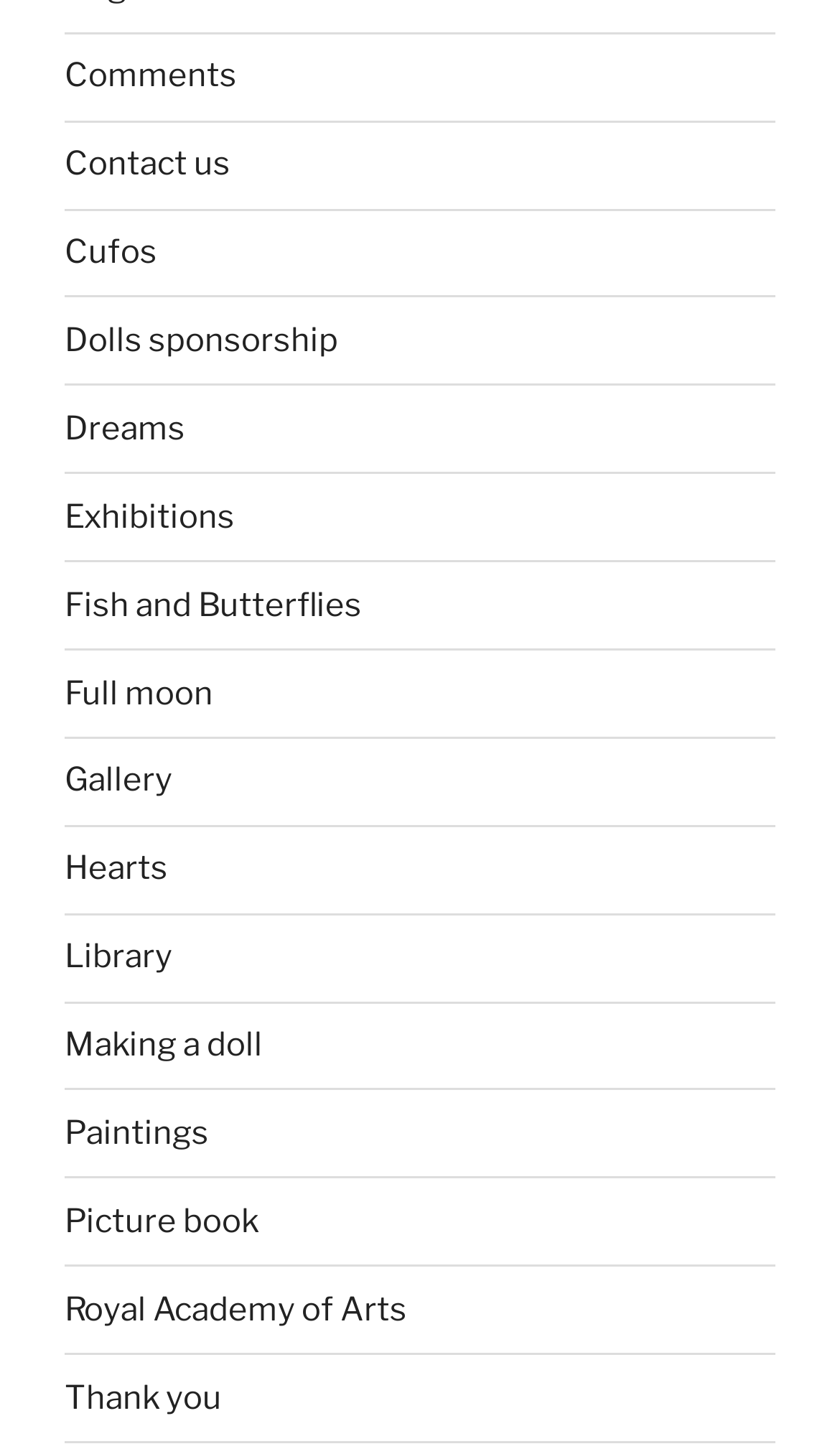Using the given description, provide the bounding box coordinates formatted as (top-left x, top-left y, bottom-right x, bottom-right y), with all values being floating point numbers between 0 and 1. Description: Dolls sponsorship

[0.077, 0.221, 0.403, 0.248]